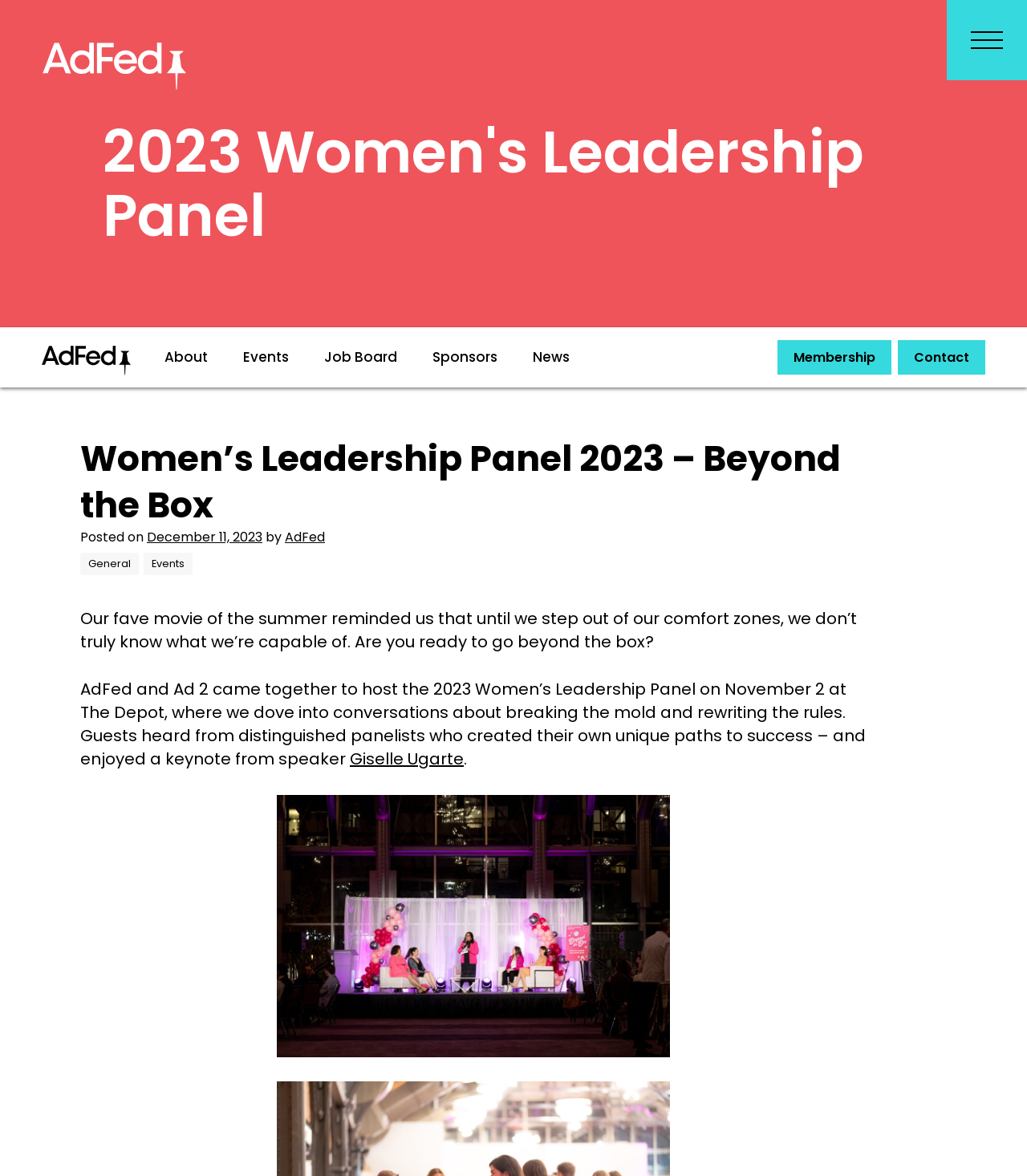Convey a detailed summary of the webpage, mentioning all key elements.

The webpage appears to be the official website of AdFed, a professional organization focused on advertising and marketing. The page is divided into several sections, with a prominent header section at the top featuring the organization's logo and navigation links.

In the top-left corner, there is a logo of AdFed, accompanied by a link to the organization's homepage. Below the logo, there are several navigation links, including "About", "Events", "Job Board", "Sponsors", and "News". These links are repeated in the top-right corner of the page, with additional links to social media profiles, including Facebook, Instagram, and LinkedIn.

The main content section of the page is dedicated to the 2023 Women's Leadership Panel, an event hosted by AdFed and Ad 2. The event's title, "Women's Leadership Panel 2023 – Beyond the Box", is displayed prominently in a large font, followed by a brief description of the event. The description mentions that the event took place on November 2 at The Depot, where guests heard from distinguished panelists who shared their unique paths to success.

Below the event description, there is an image of the four female panelists seated on couches, with the moderator standing on the stage. The image is accompanied by a brief text that mentions the keynote speaker, Giselle Ugarte.

The page also features a section with links to past winners of an award, with years ranging from 2014 to 2024. Additionally, there are links to membership and contact information at the bottom of the page.

Overall, the webpage appears to be well-organized, with clear headings and concise text. The use of images and links adds visual interest and provides additional information about the organization and its events.